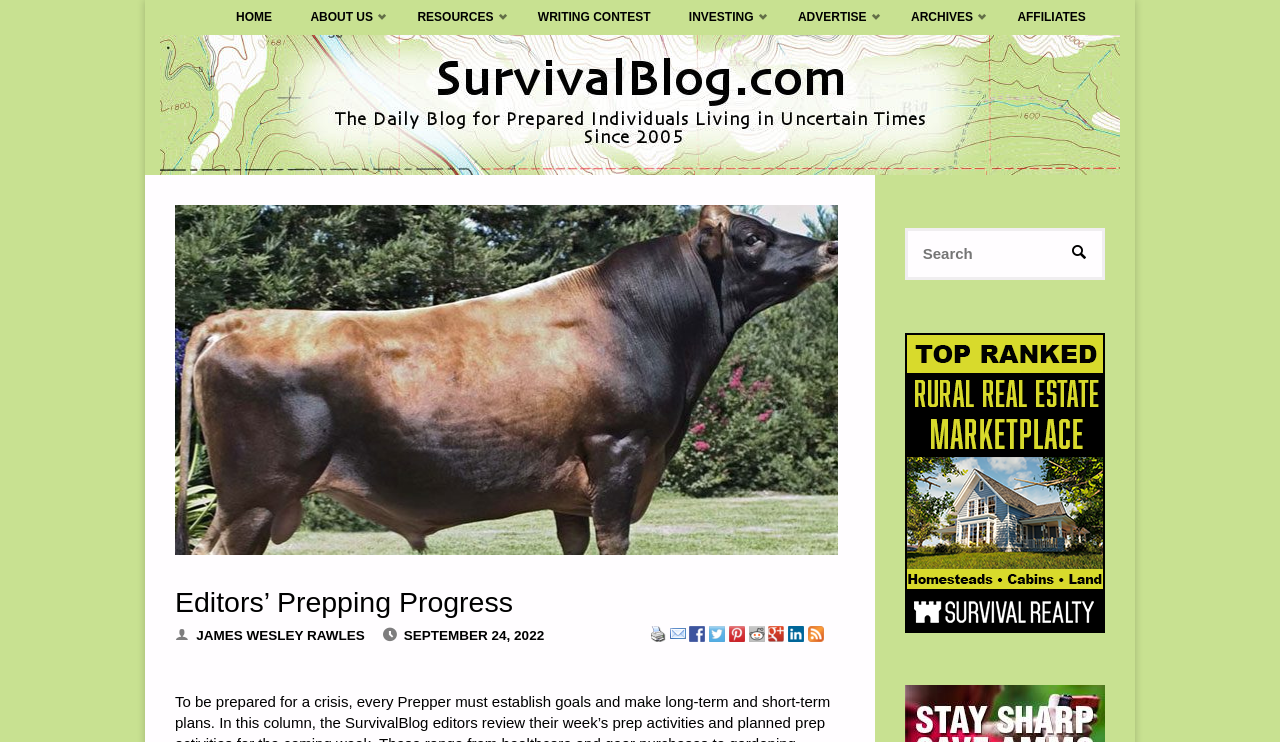Identify the bounding box coordinates for the UI element described as: "parent_node: Search for: name="s" placeholder="Search"". The coordinates should be provided as four floats between 0 and 1: [left, top, right, bottom].

[0.707, 0.307, 0.864, 0.377]